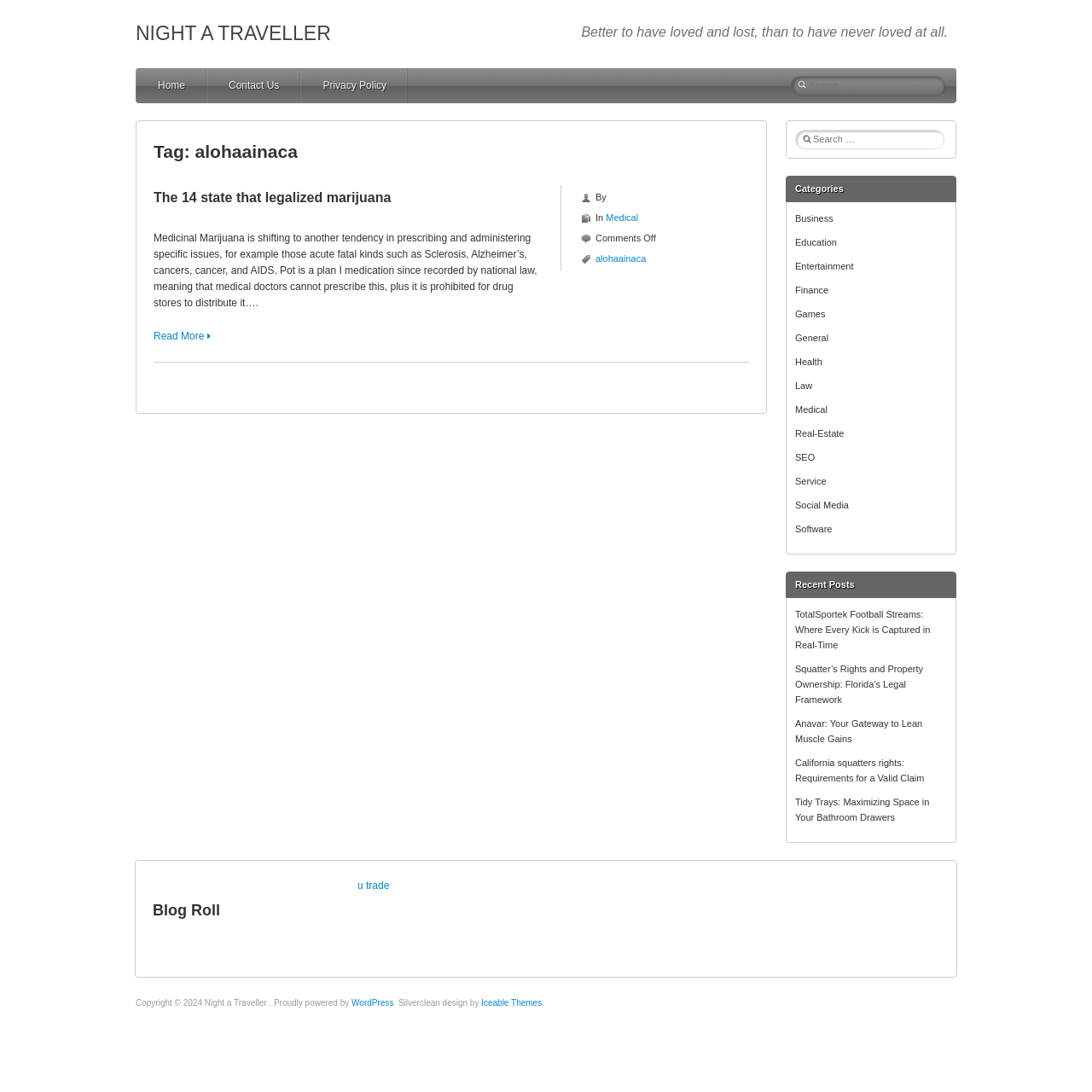Please indicate the bounding box coordinates for the clickable area to complete the following task: "Search for something". The coordinates should be specified as four float numbers between 0 and 1, i.e., [left, top, right, bottom].

[0.724, 0.069, 0.867, 0.087]